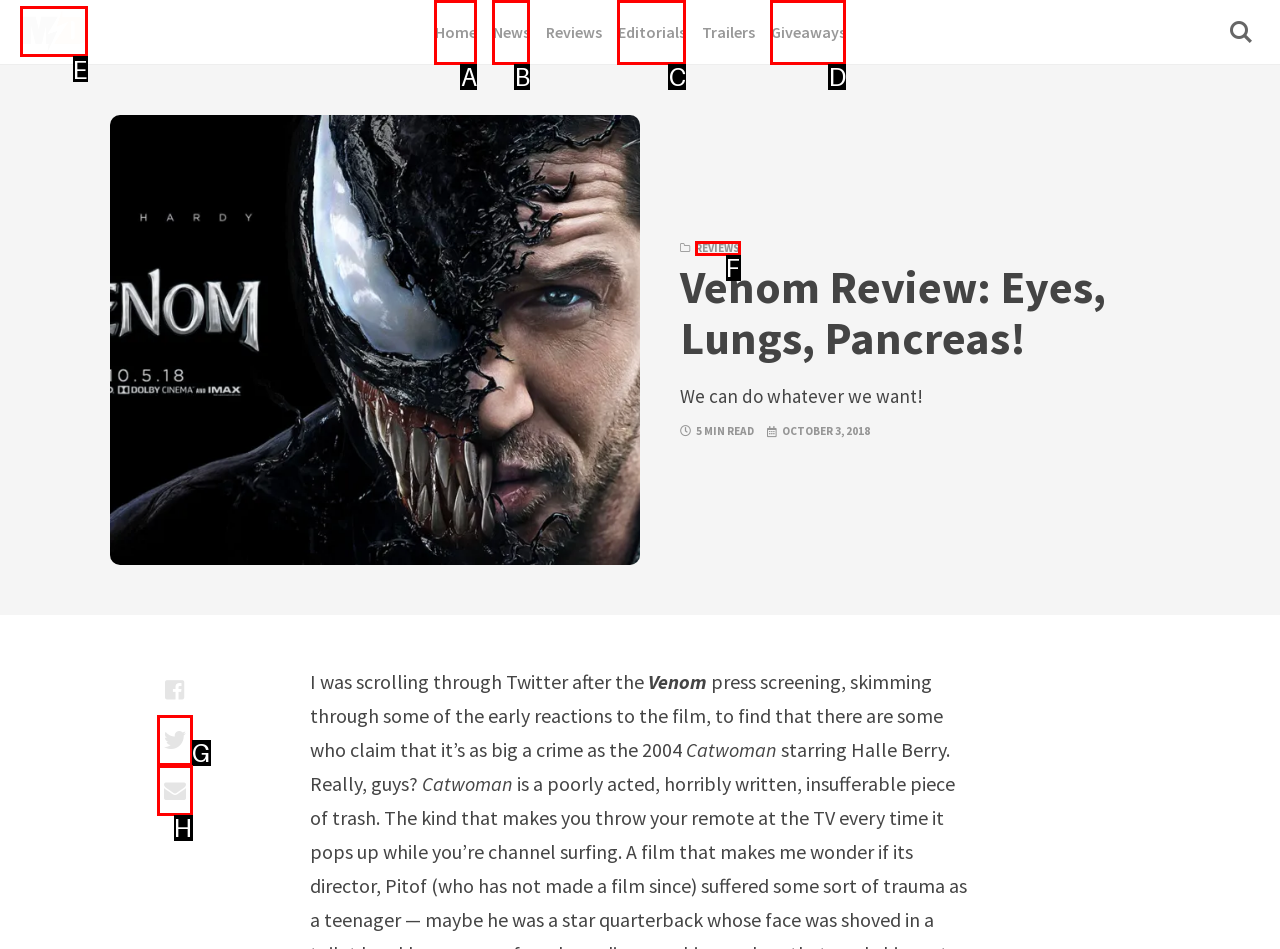Please indicate which HTML element to click in order to fulfill the following task: Click the Moviedash.com logo Respond with the letter of the chosen option.

E